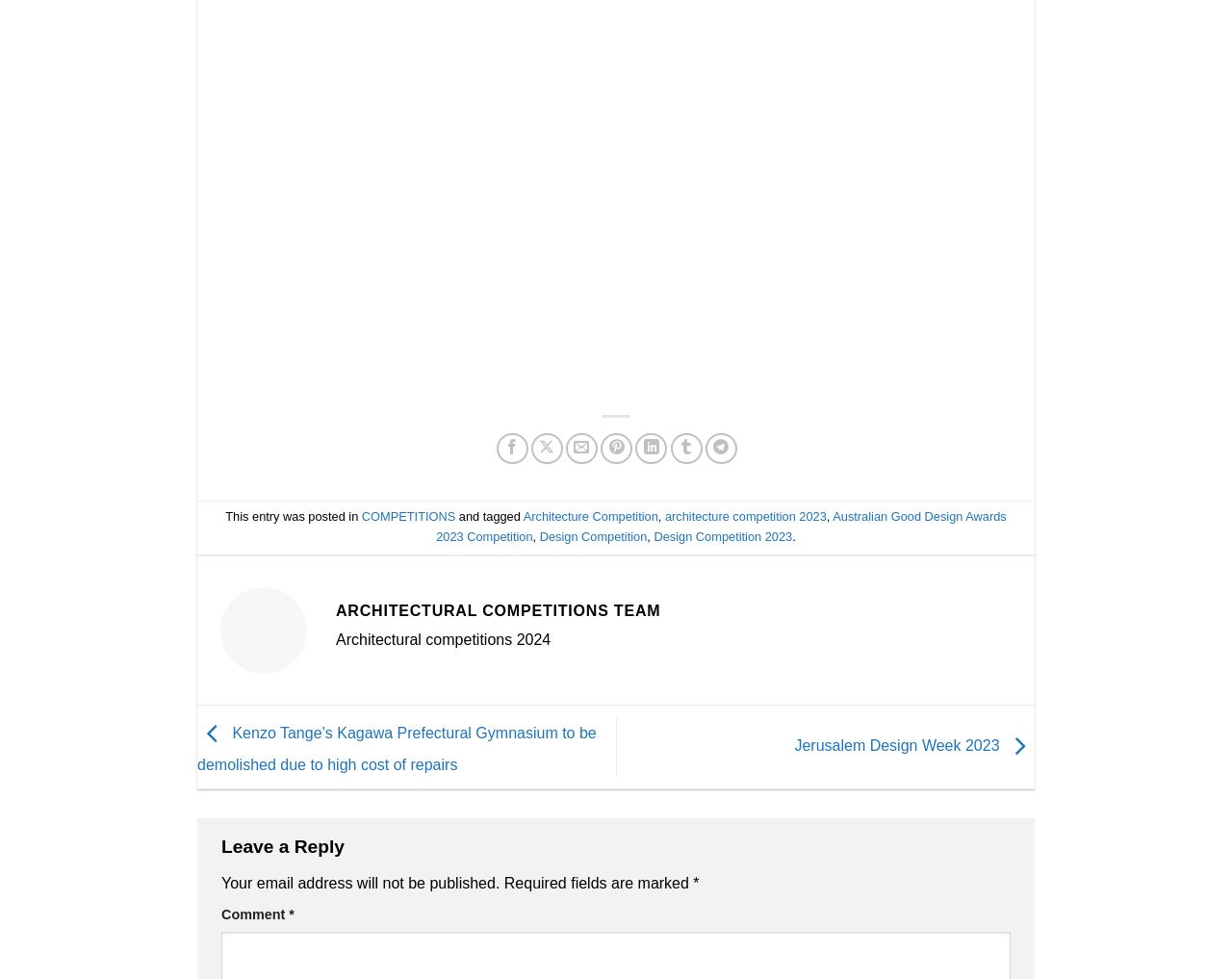What is the title of the iframe?
Based on the image, please offer an in-depth response to the question.

The title of the iframe can be found by looking at the OCR text of the iframe element, which is '“Architecture Matters 2023 – Second City” — ArchUp'.